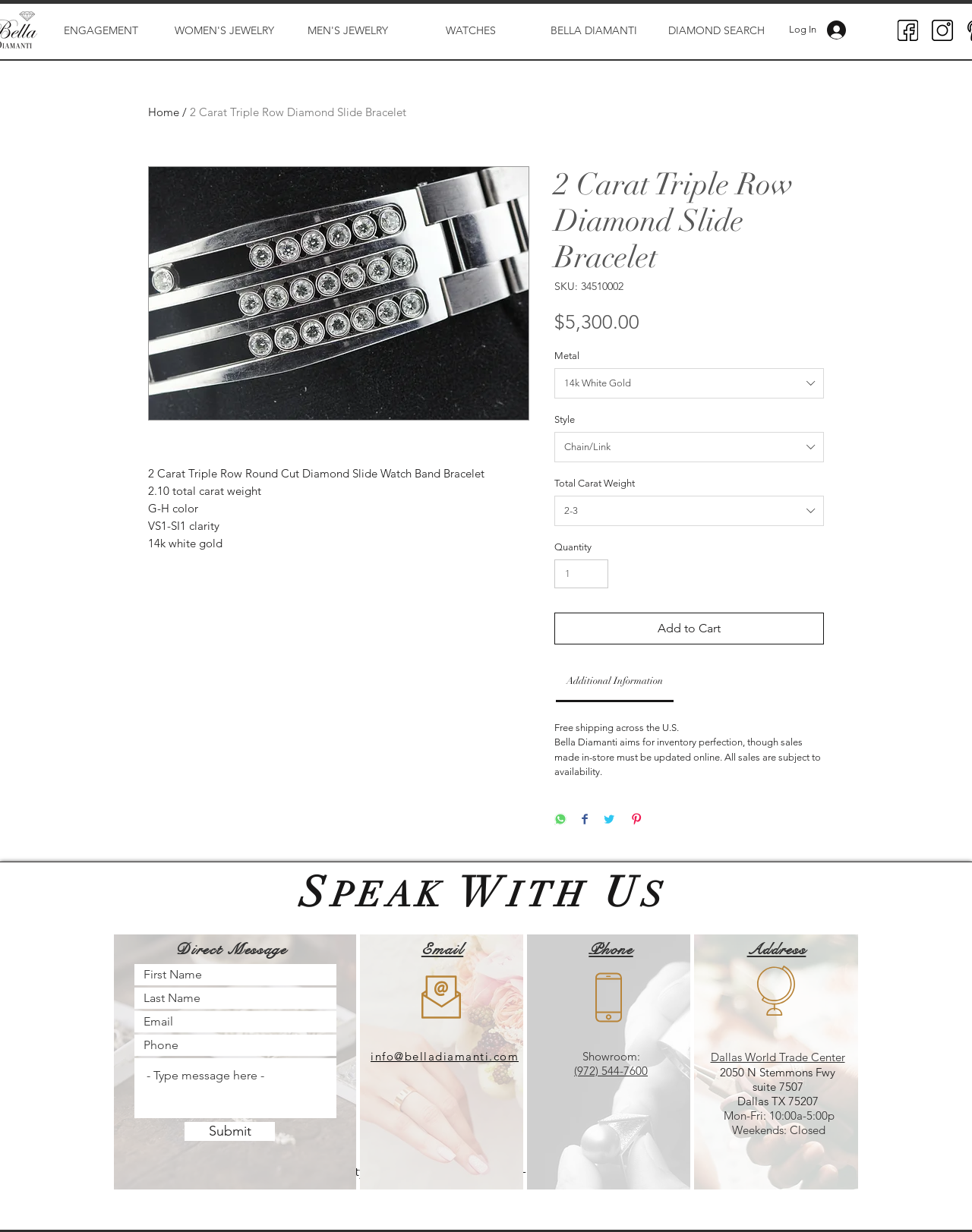Can you extract the headline from the webpage for me?

2 Carat Triple Row Diamond Slide Bracelet